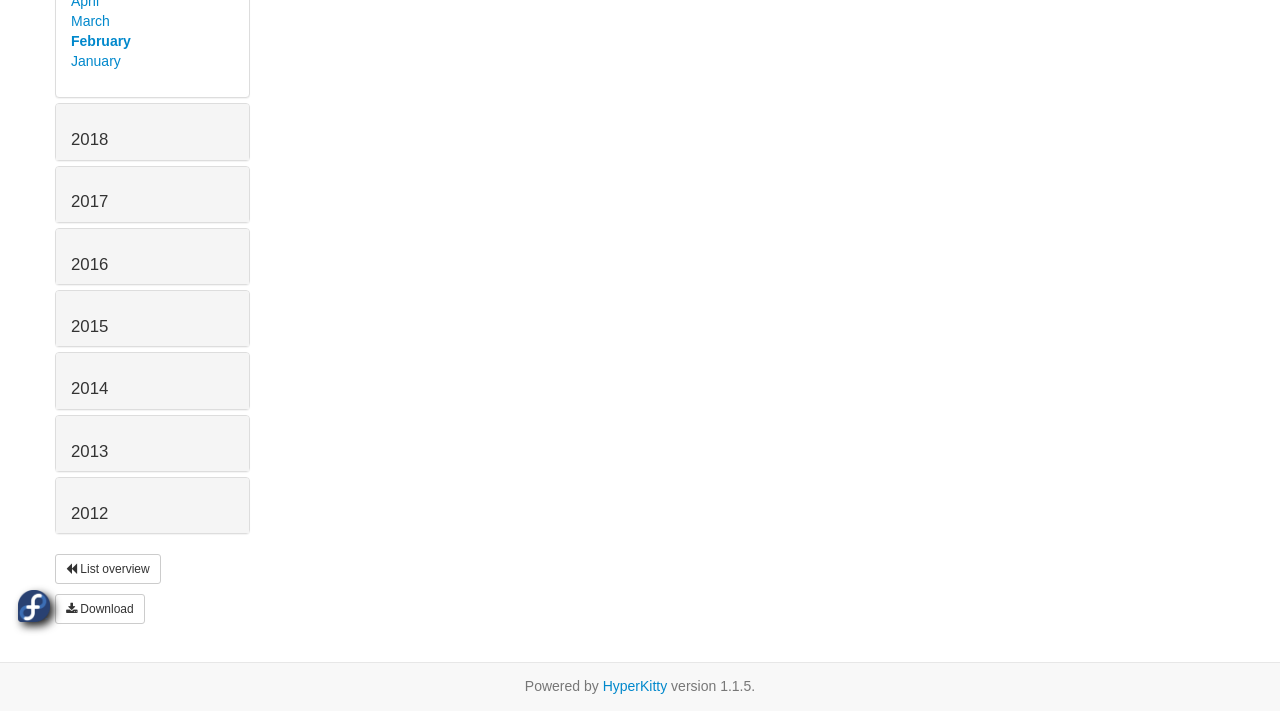Bounding box coordinates are given in the format (top-left x, top-left y, bottom-right x, bottom-right y). All values should be floating point numbers between 0 and 1. Provide the bounding box coordinate for the UI element described as: List overview

[0.043, 0.78, 0.126, 0.822]